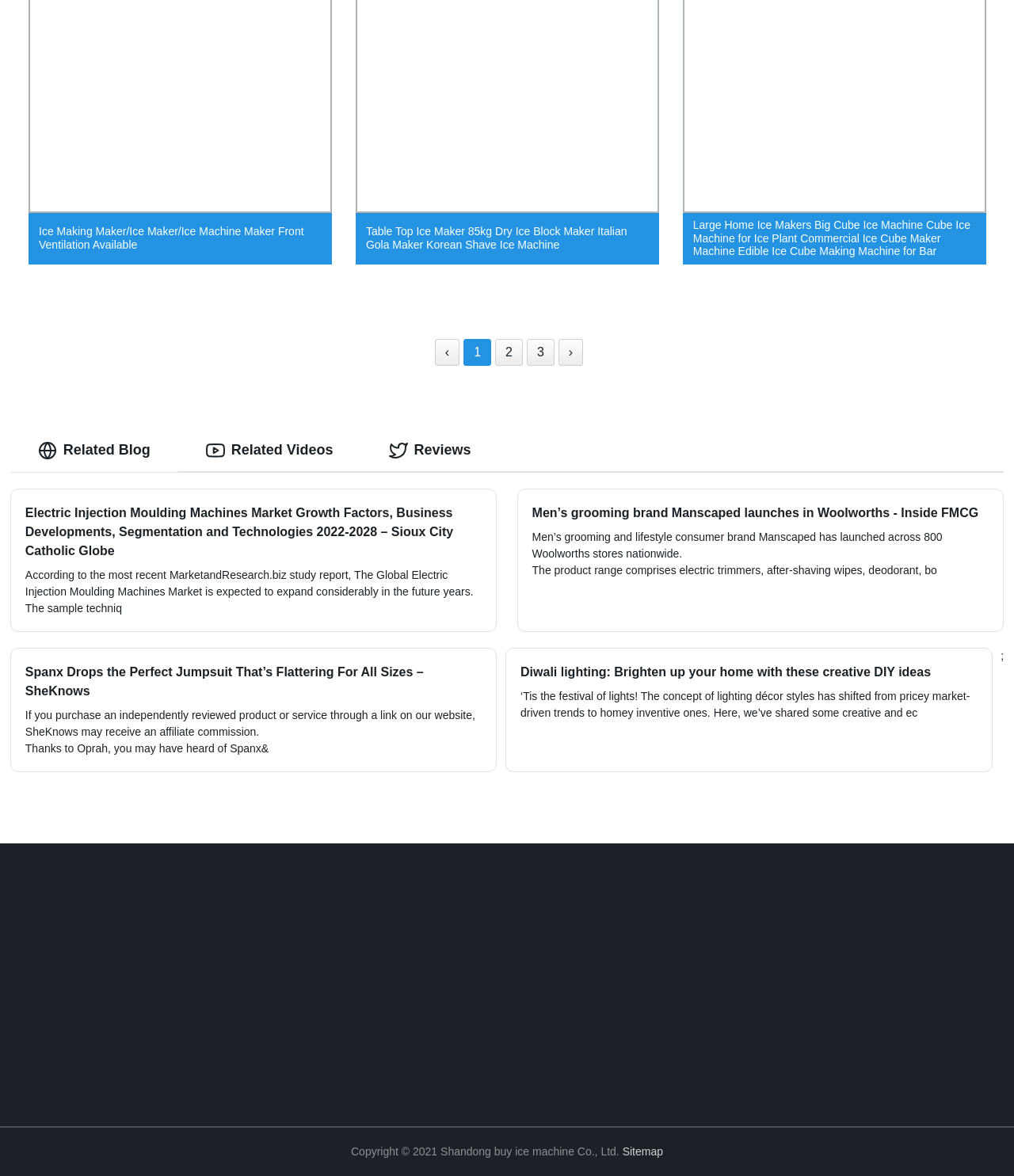Show the bounding box coordinates of the region that should be clicked to follow the instruction: "Click on the 'Sitemap' link."

[0.614, 0.973, 0.654, 0.984]